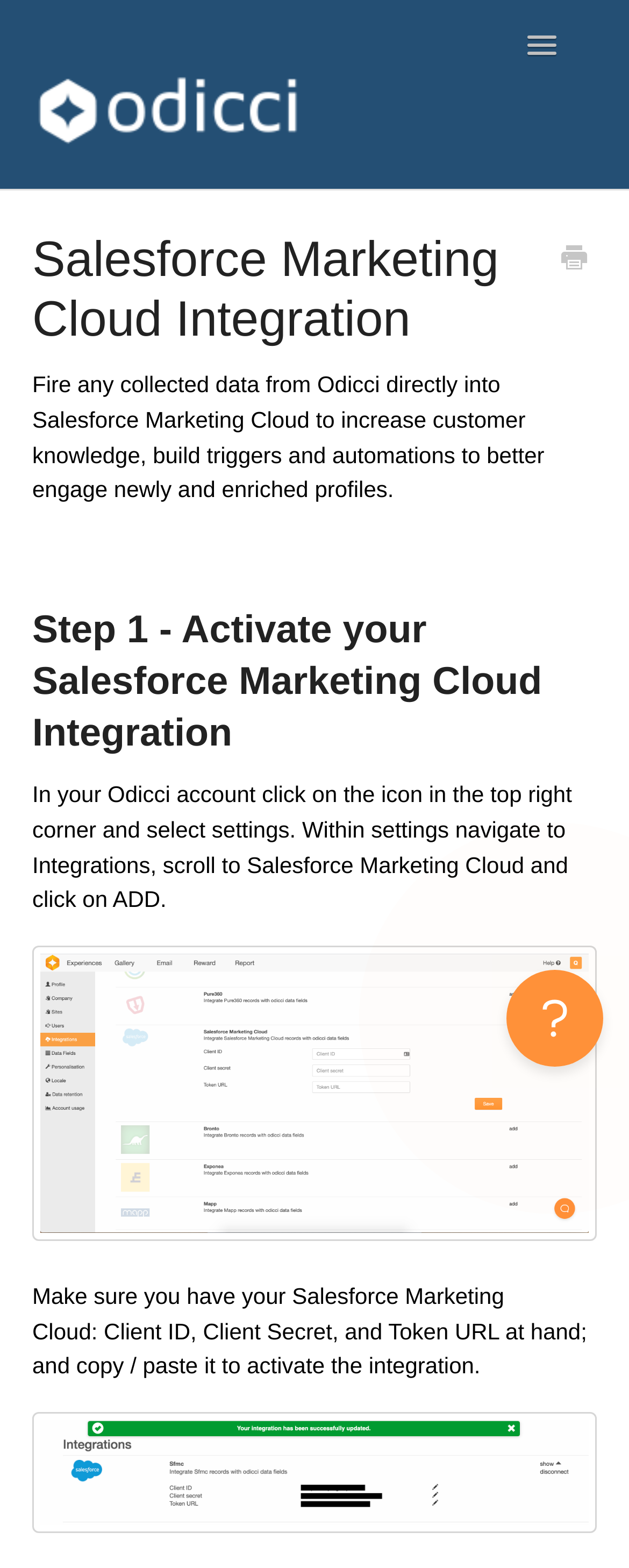Produce an elaborate caption capturing the essence of the webpage.

The webpage is about integrating Odicci with Salesforce Marketing Cloud. At the top left, there is a link to "ODICCI - Online Help" accompanied by an image. On the top right, a button labeled "Toggle Navigation" is present. Below the top section, a navigation menu with seven links is displayed, including "Home", "General", "Strategy & Application", "Experiences", "Features", "Reporting", and "Integrations".

The main content of the page is divided into sections. The first section has a heading "Salesforce Marketing Cloud Integration" and a brief description of the integration, which is to fire collected data from Odicci into Salesforce Marketing Cloud to increase customer knowledge and build triggers and automations. 

To the right of the description, a link to "Print this Article" is available. Below the description, there is a heading "Step 1 - Activate your Salesforce Marketing Cloud Integration" followed by a step-by-step guide on how to activate the integration. The guide includes an image and instructions to navigate to the Integrations section in the Odicci account, add the Salesforce Marketing Cloud integration, and enter the required credentials.

There are two images on the page, one illustrating the integration process and another showing the credentials required for the integration. At the bottom right, an iframe from Help Scout Beacon is embedded, labeled "Open".